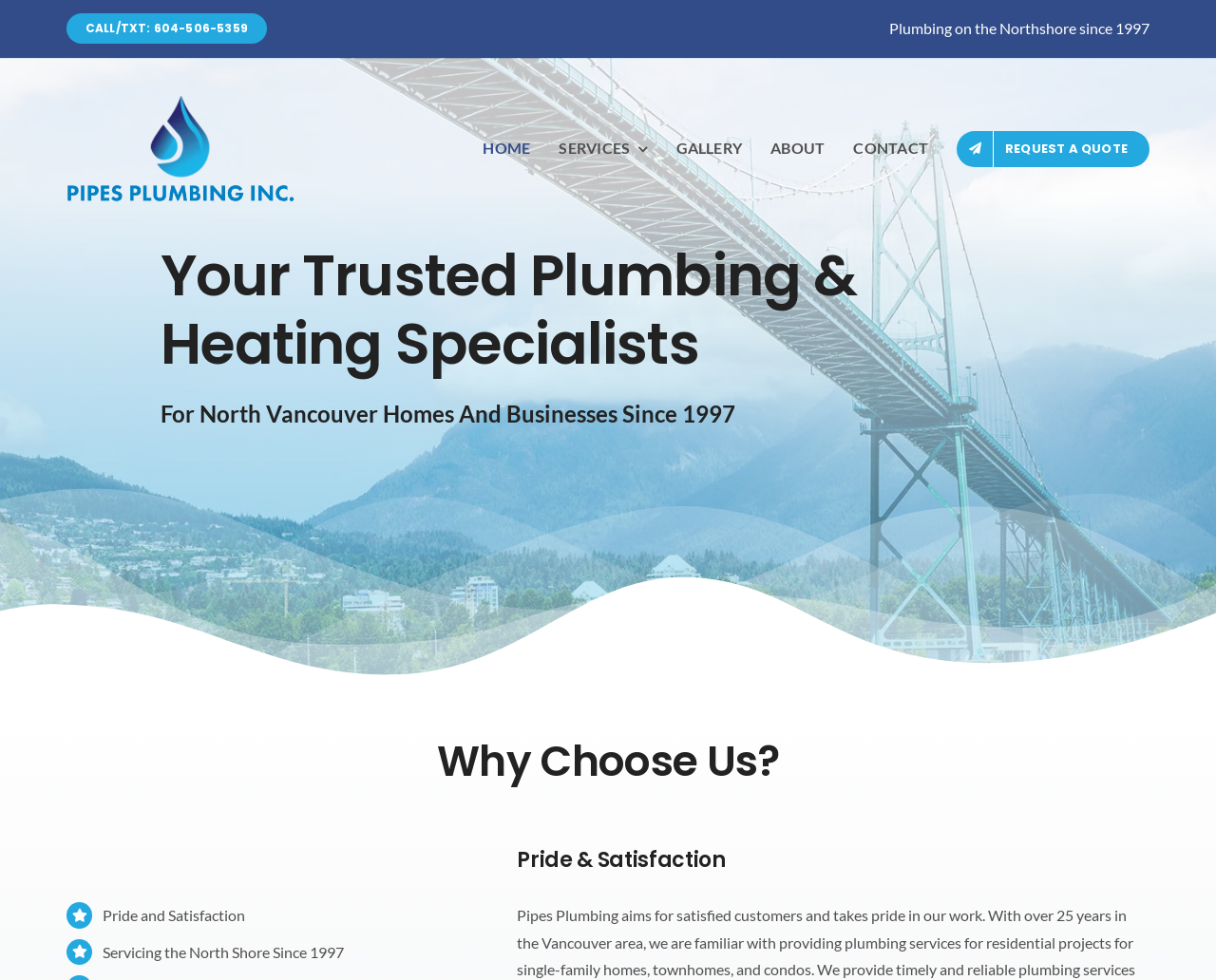Respond with a single word or phrase to the following question:
What is the value that the company takes pride in?

Pride and Satisfaction